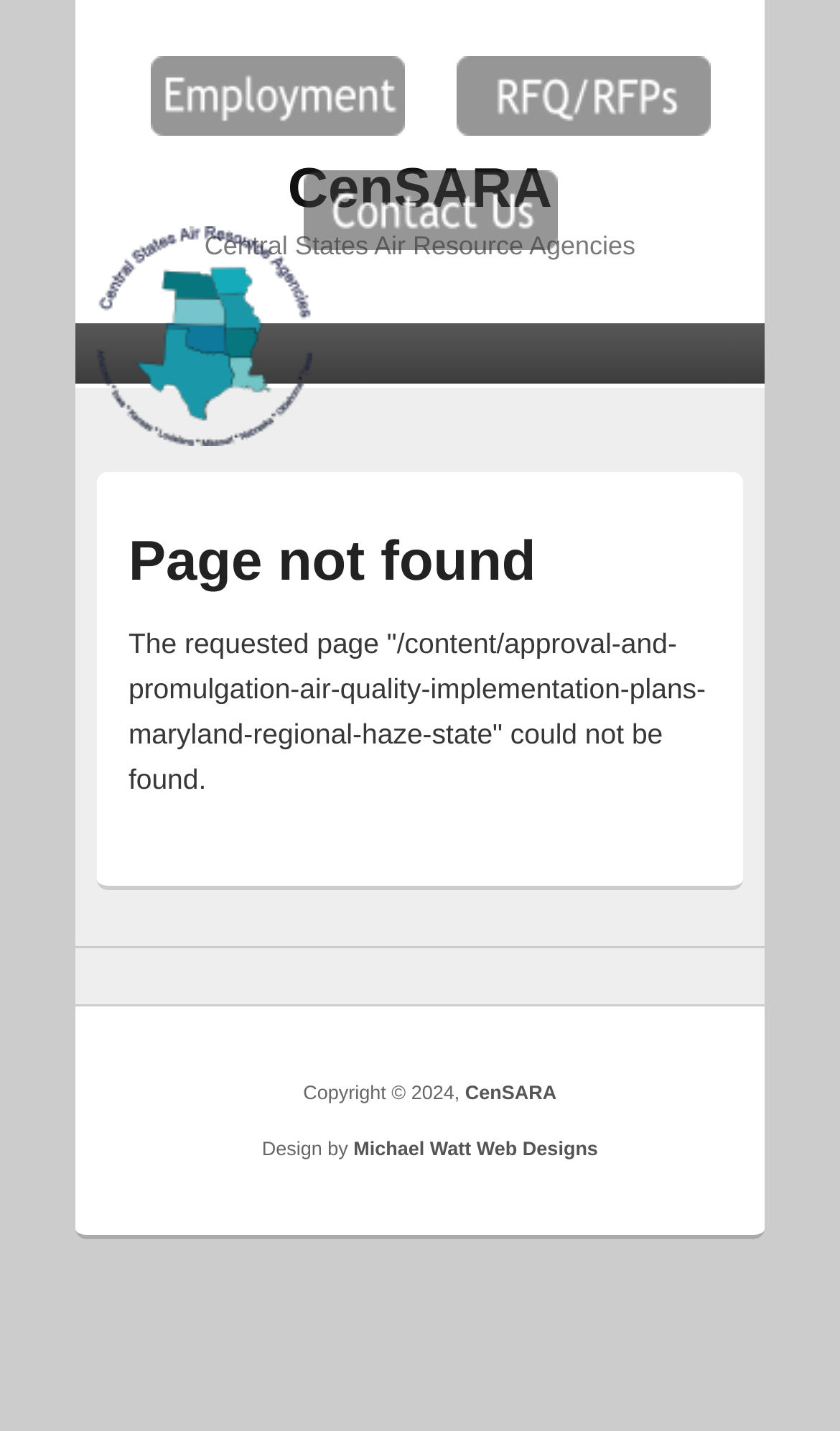What is the name of the organization?
Please answer the question with a detailed response using the information from the screenshot.

The name of the organization can be found in the heading element 'CenSARA' which is a child of the group element. This heading element is located at the top of the page, indicating that it is the title of the organization.